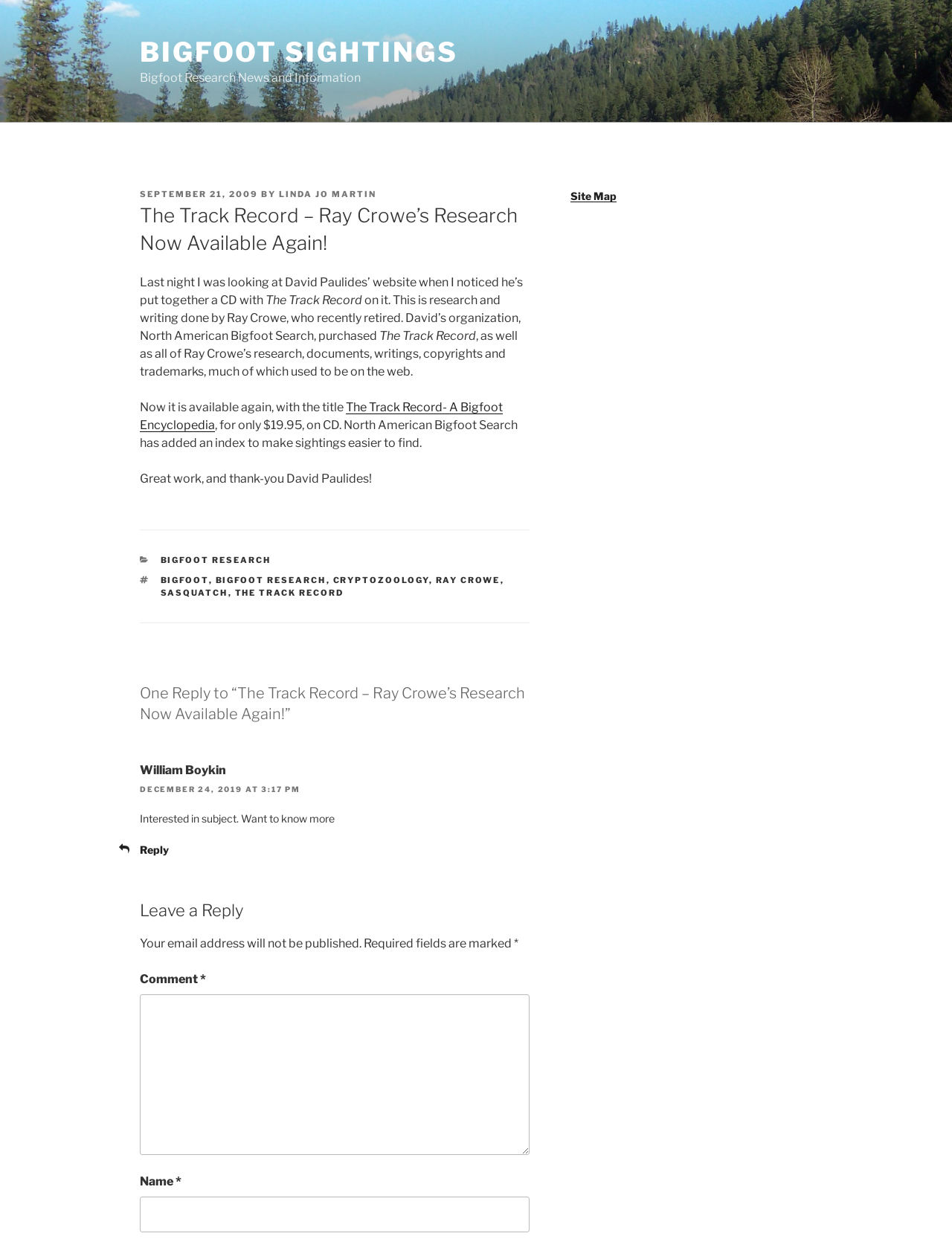Determine the bounding box coordinates of the region to click in order to accomplish the following instruction: "Click on the link to purchase The Track Record- A Bigfoot Encyclopedia". Provide the coordinates as four float numbers between 0 and 1, specifically [left, top, right, bottom].

[0.147, 0.323, 0.528, 0.348]